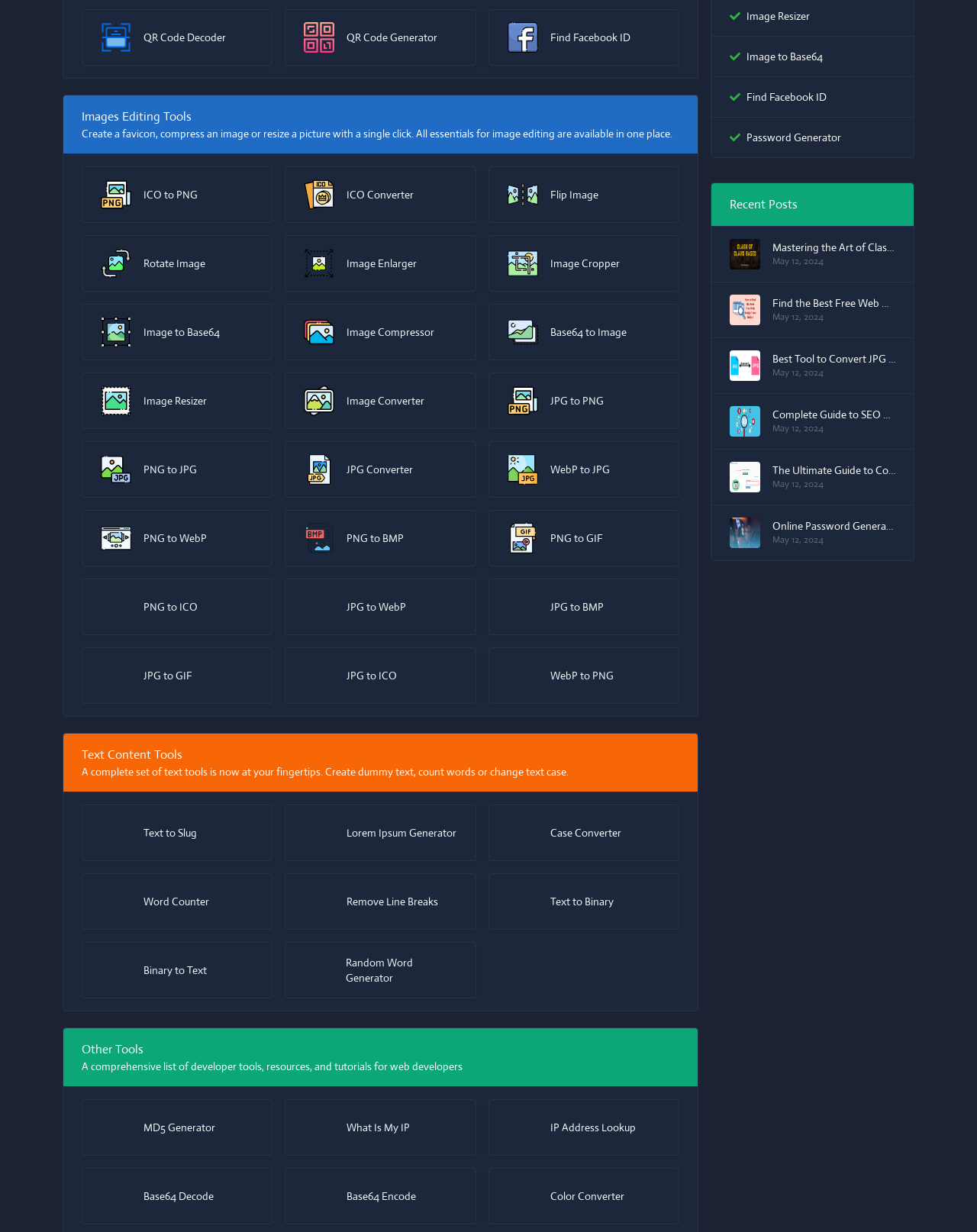Find the bounding box coordinates for the HTML element specified by: "alt="Advanced Dog Behavior Solutions, LLC"".

None